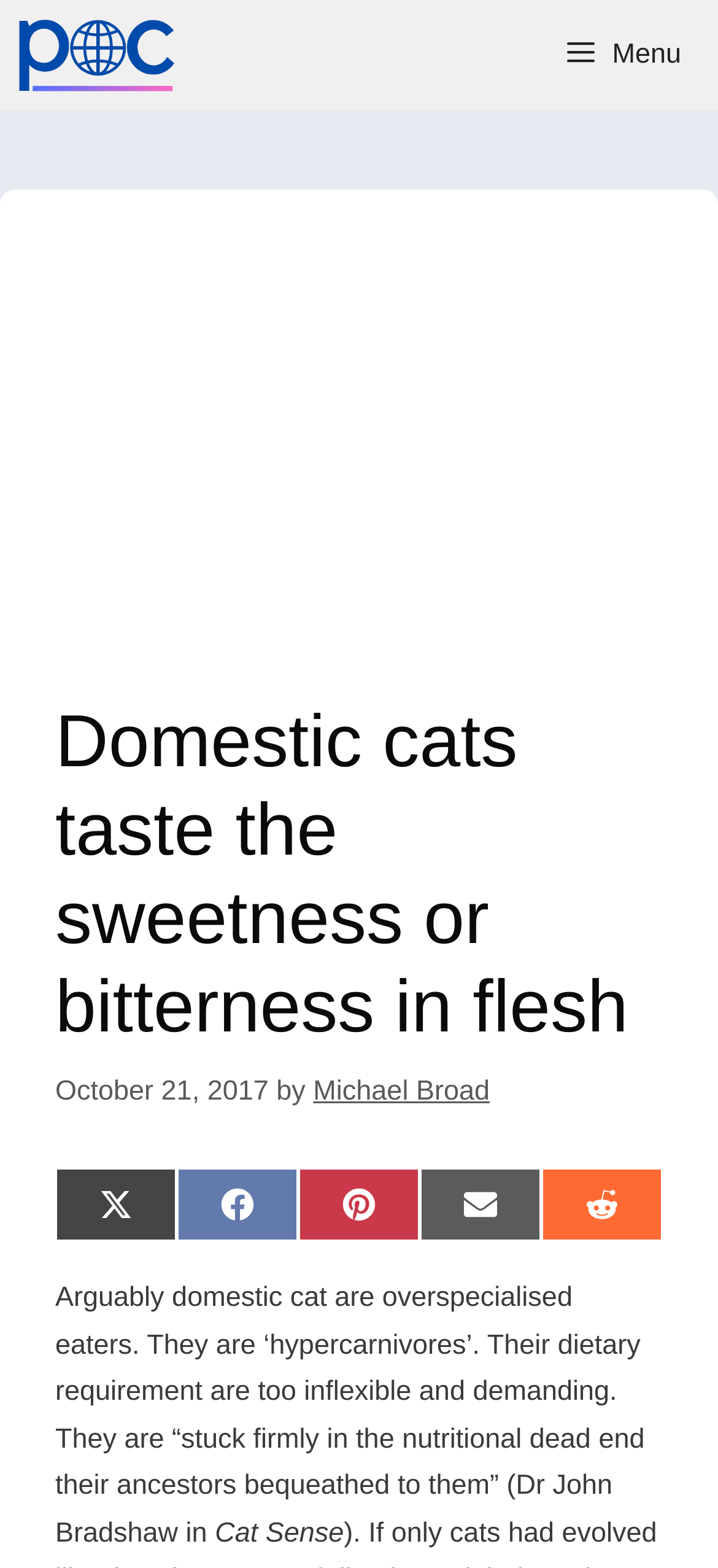Please identify the primary heading on the webpage and return its text.

Domestic cats taste the sweetness or bitterness in flesh